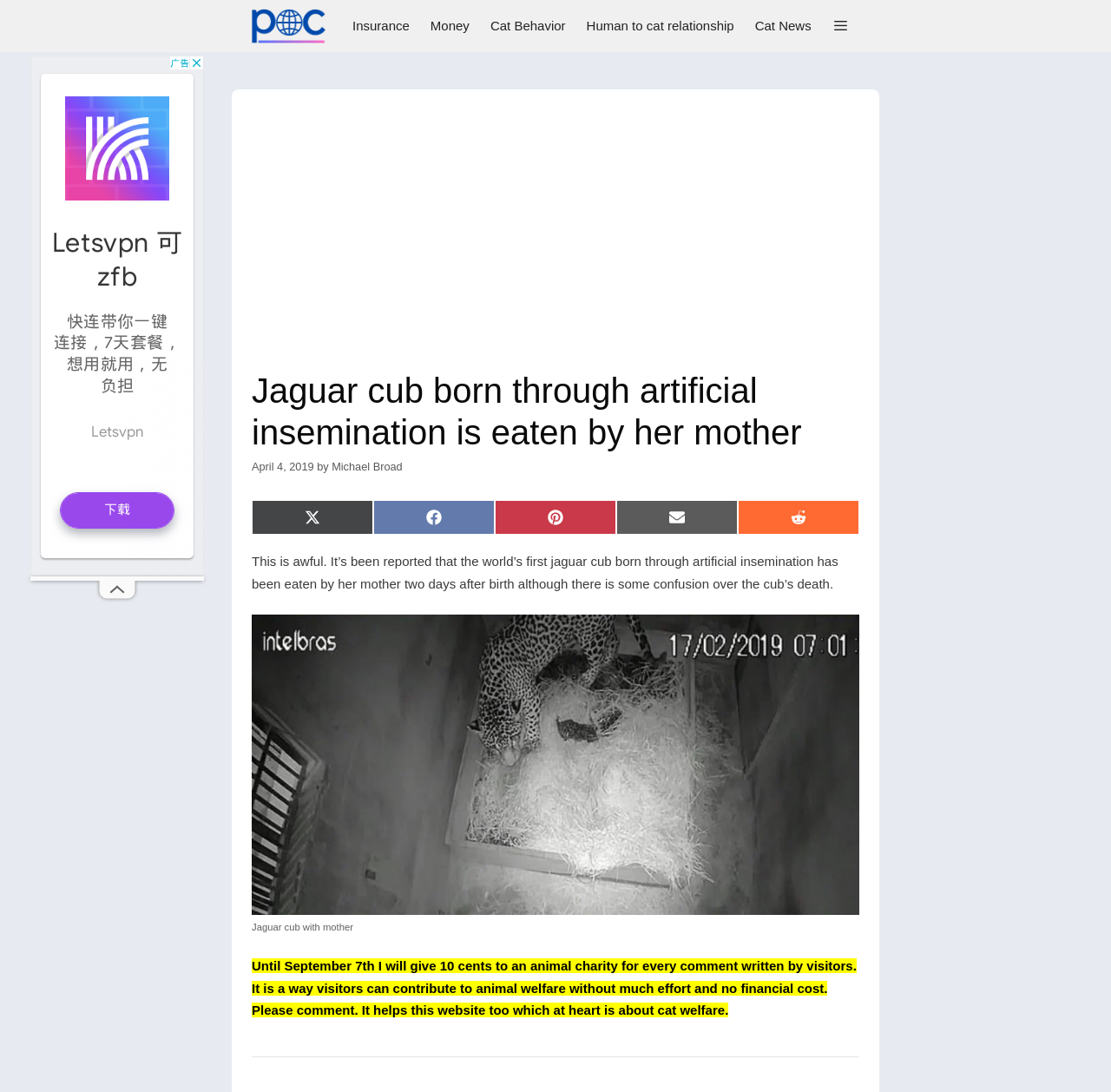Please find the bounding box coordinates of the element that needs to be clicked to perform the following instruction: "Click on the 'Share on Facebook' link". The bounding box coordinates should be four float numbers between 0 and 1, represented as [left, top, right, bottom].

[0.336, 0.458, 0.445, 0.49]